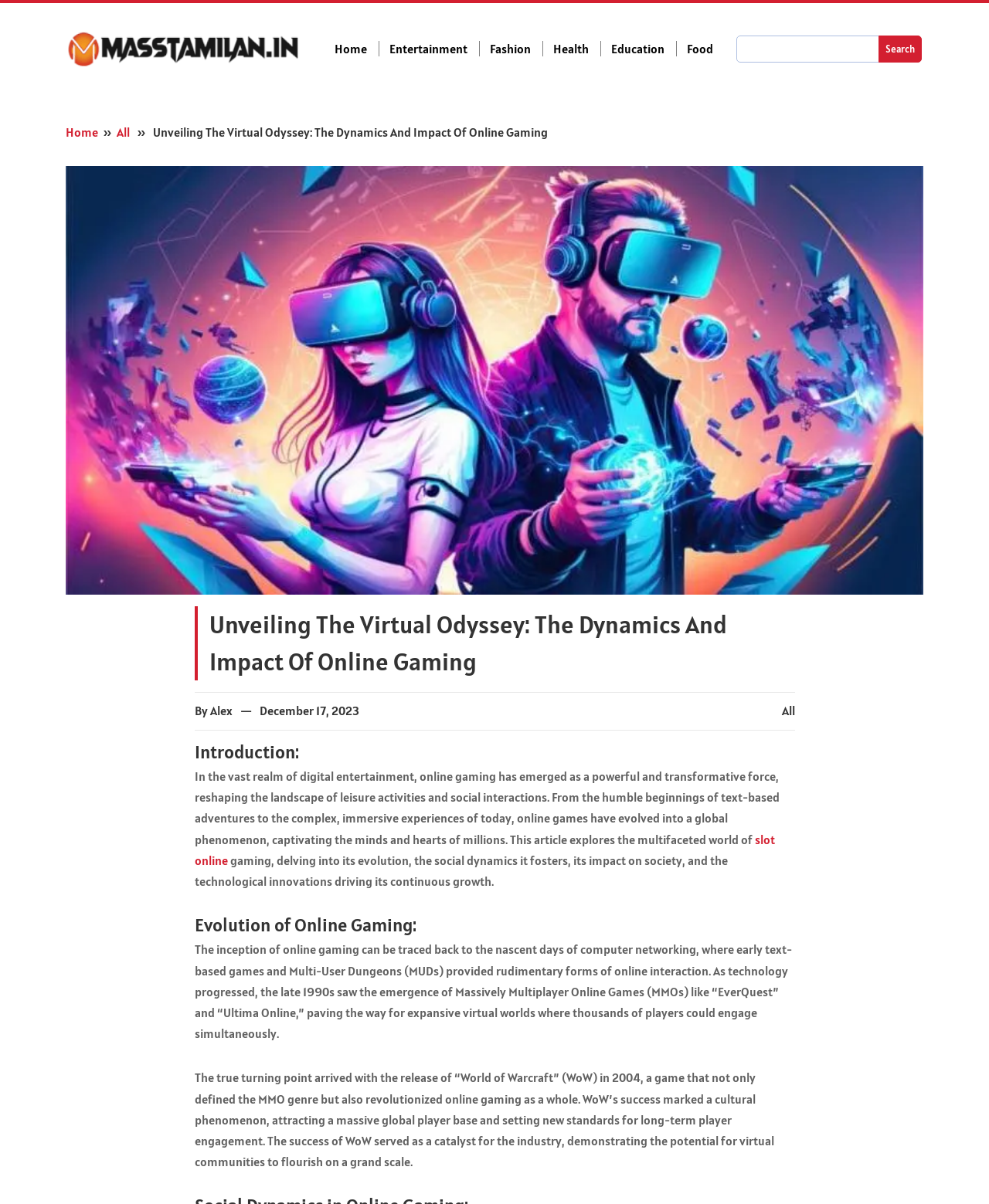Show the bounding box coordinates for the element that needs to be clicked to execute the following instruction: "Search for something". Provide the coordinates in the form of four float numbers between 0 and 1, i.e., [left, top, right, bottom].

[0.744, 0.03, 0.932, 0.052]